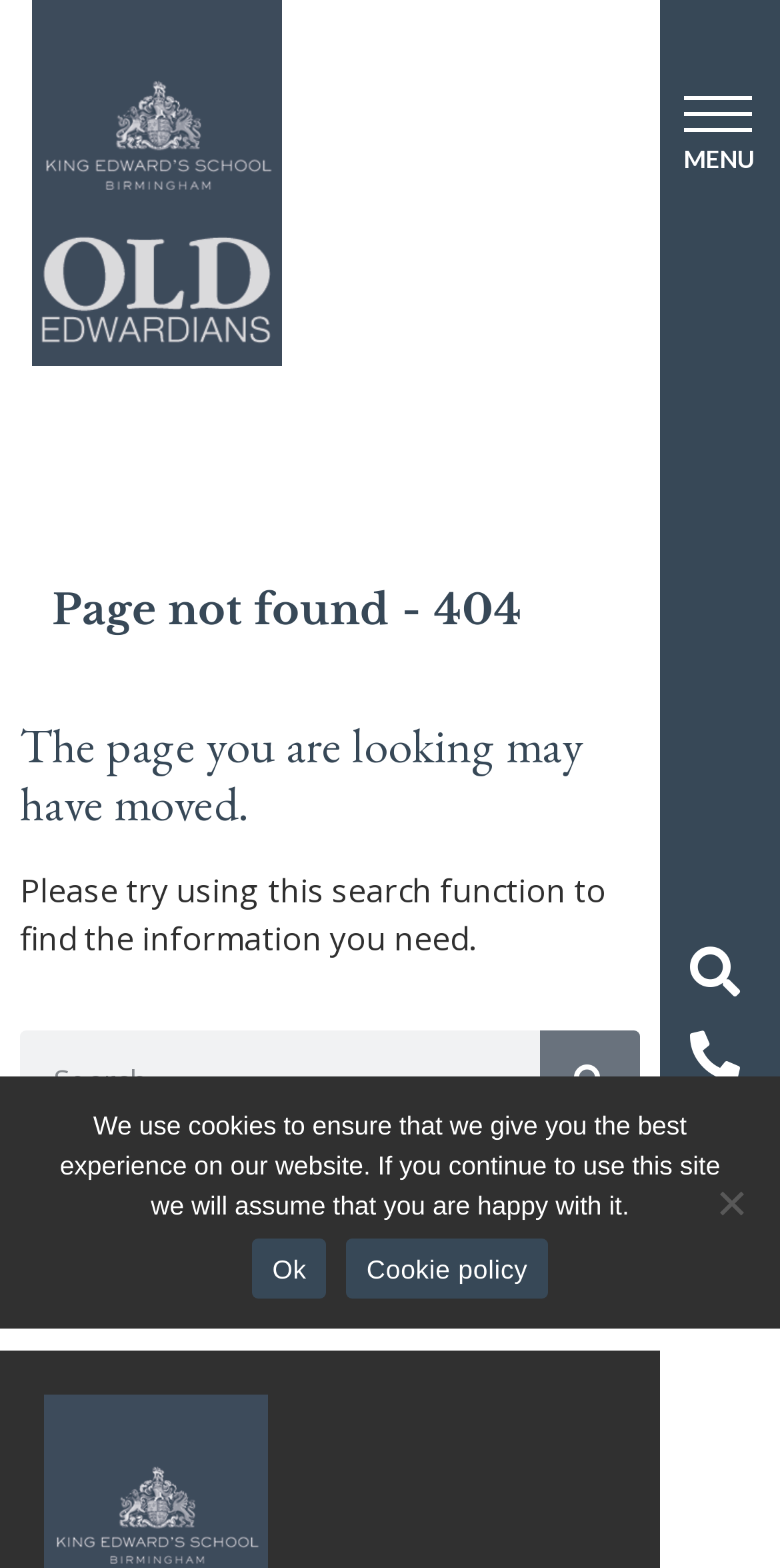Locate the bounding box of the user interface element based on this description: "Bulwark".

None